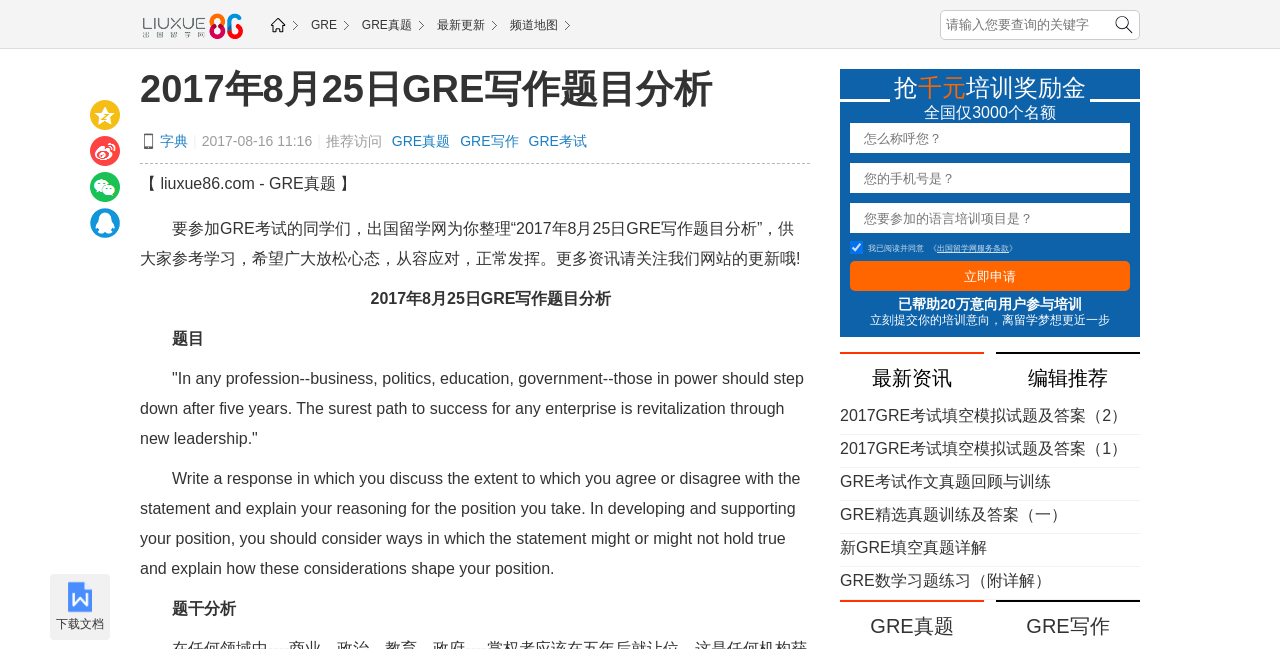Find the bounding box coordinates of the area to click in order to follow the instruction: "Click on the button to apply for the training".

[0.664, 0.402, 0.883, 0.448]